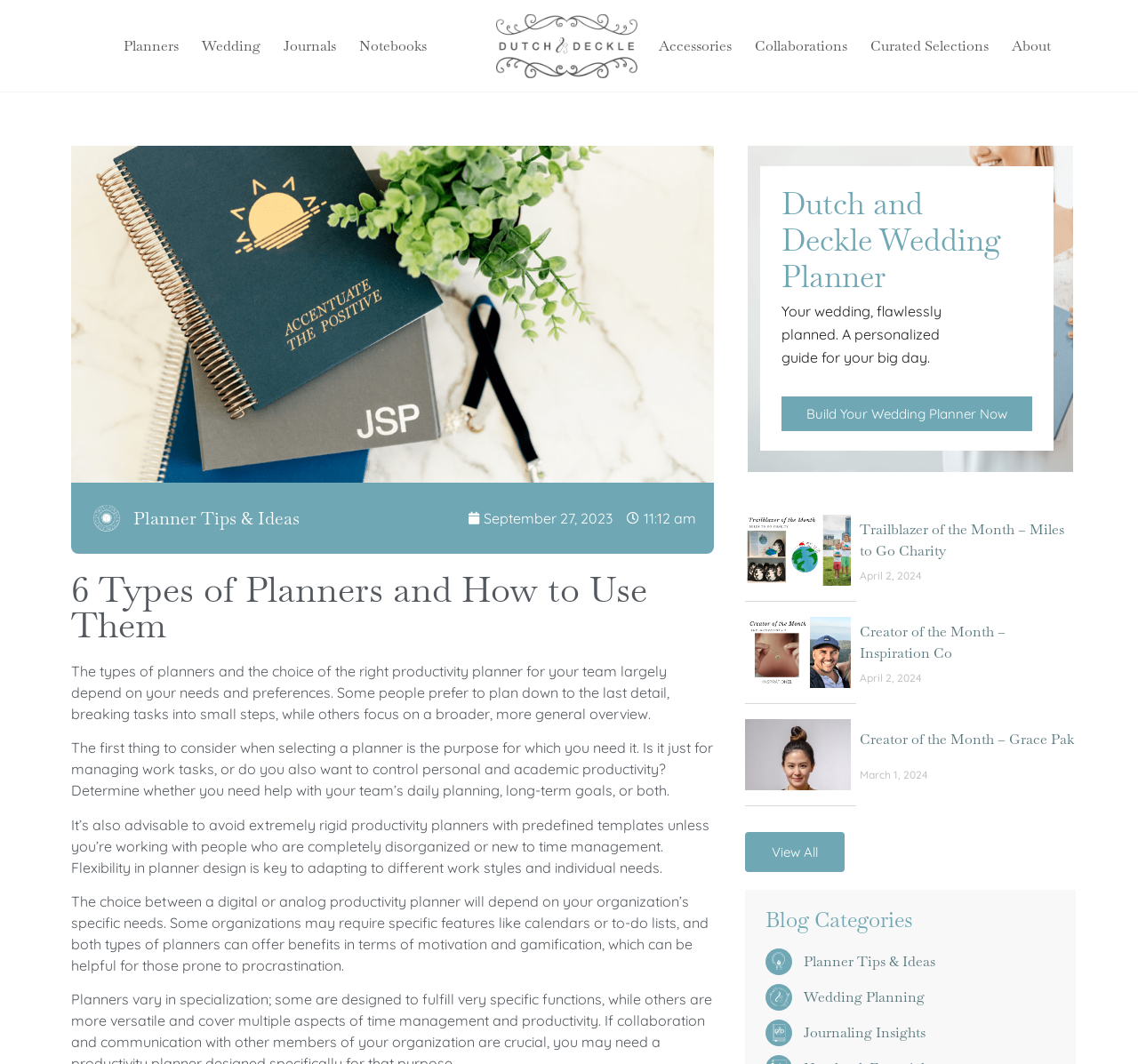Please identify the bounding box coordinates of the clickable region that I should interact with to perform the following instruction: "Read the 'Planner Tips & Ideas' article". The coordinates should be expressed as four float numbers between 0 and 1, i.e., [left, top, right, bottom].

[0.117, 0.479, 0.263, 0.495]